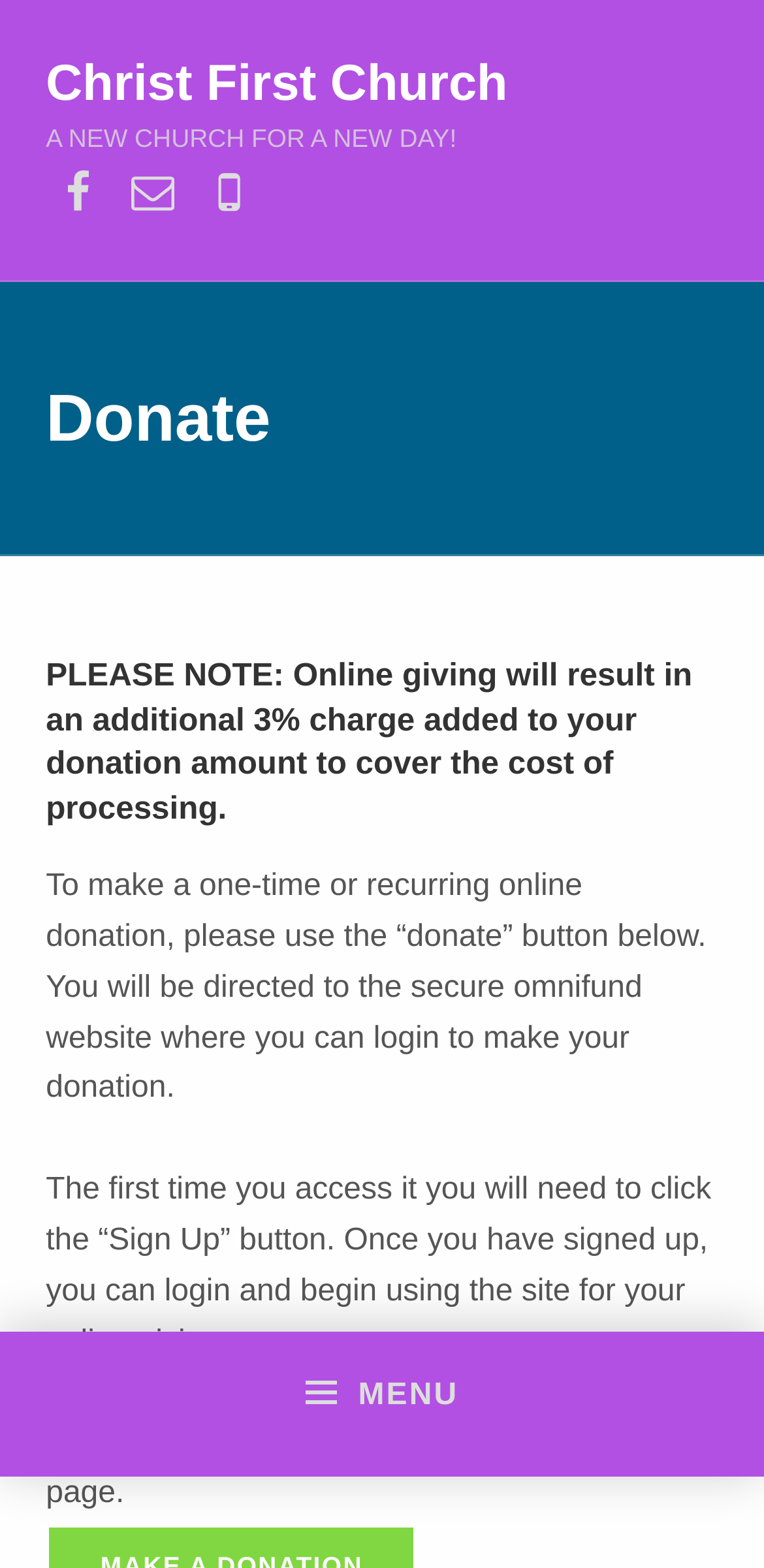Please determine the bounding box of the UI element that matches this description: Christ First Church. The coordinates should be given as (top-left x, top-left y, bottom-right x, bottom-right y), with all values between 0 and 1.

[0.06, 0.036, 0.665, 0.071]